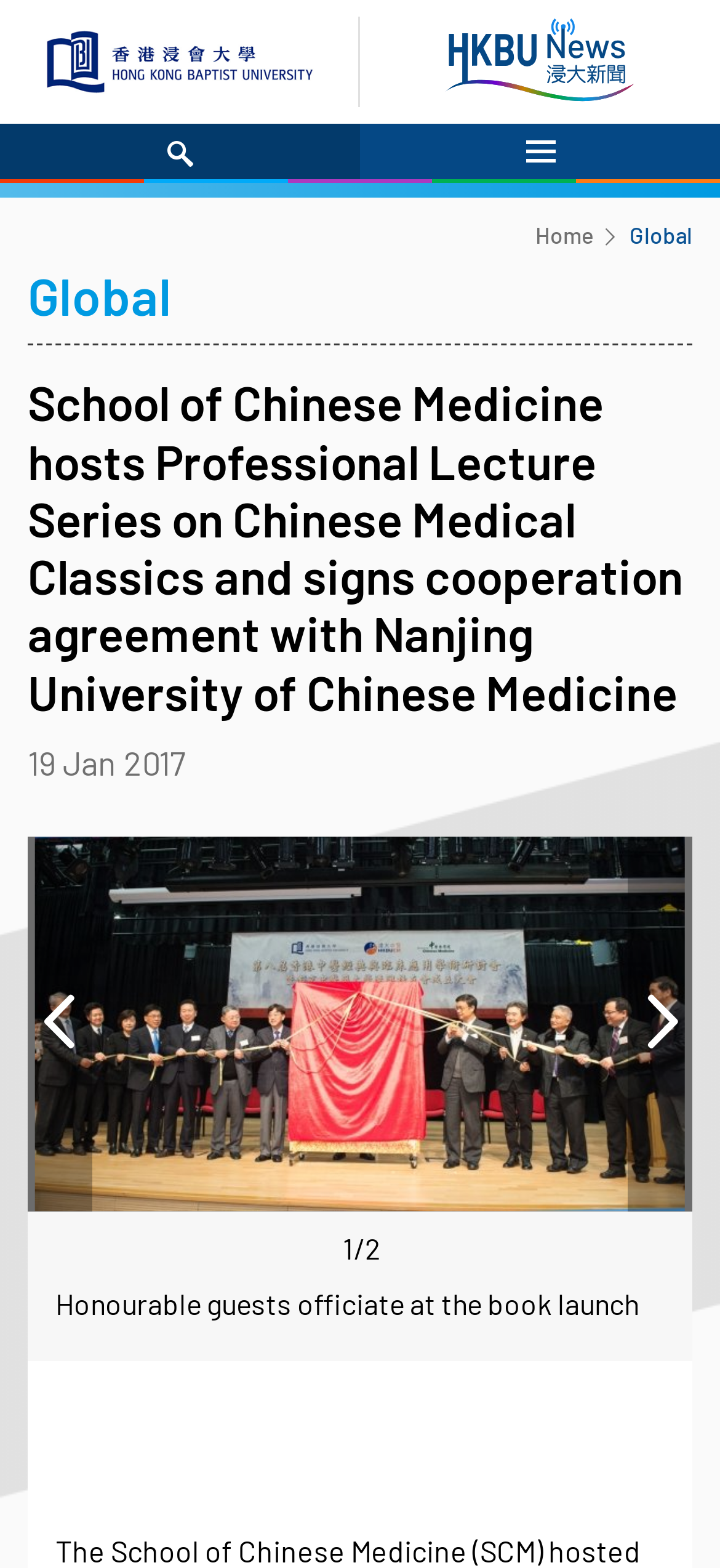Provide the bounding box coordinates for the UI element that is described as: "Open menu".

[0.729, 0.089, 0.771, 0.103]